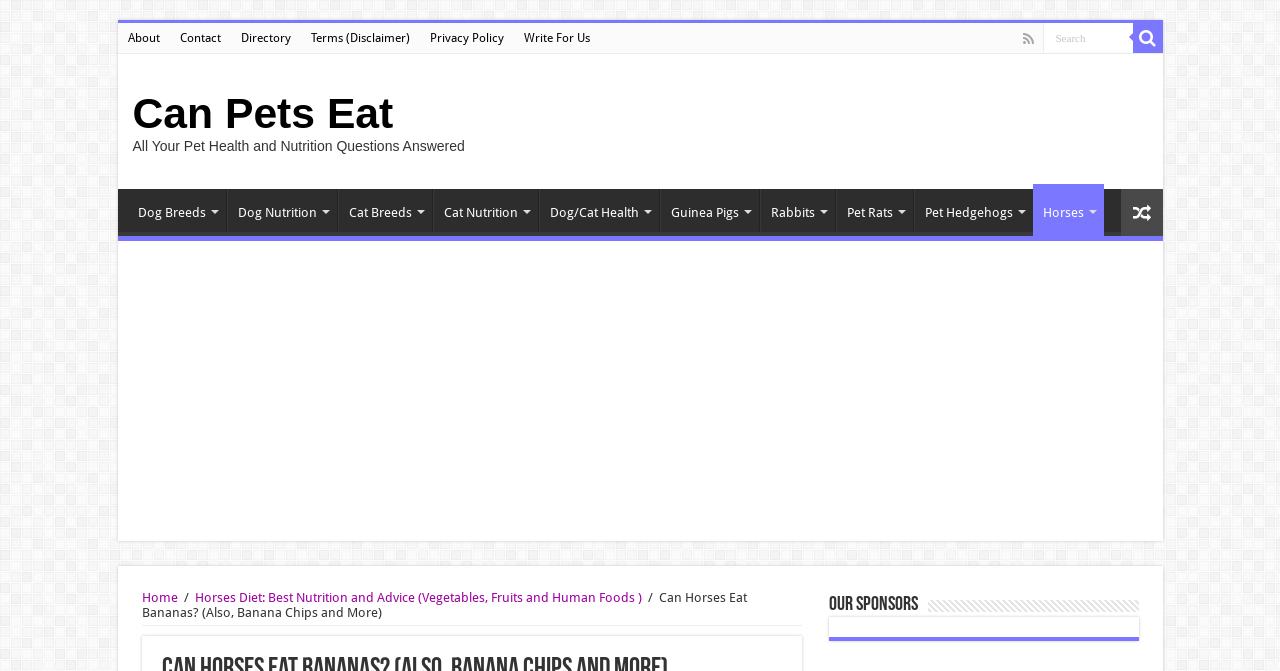Pinpoint the bounding box coordinates of the clickable area needed to execute the instruction: "visit the home page". The coordinates should be specified as four float numbers between 0 and 1, i.e., [left, top, right, bottom].

[0.111, 0.879, 0.139, 0.902]